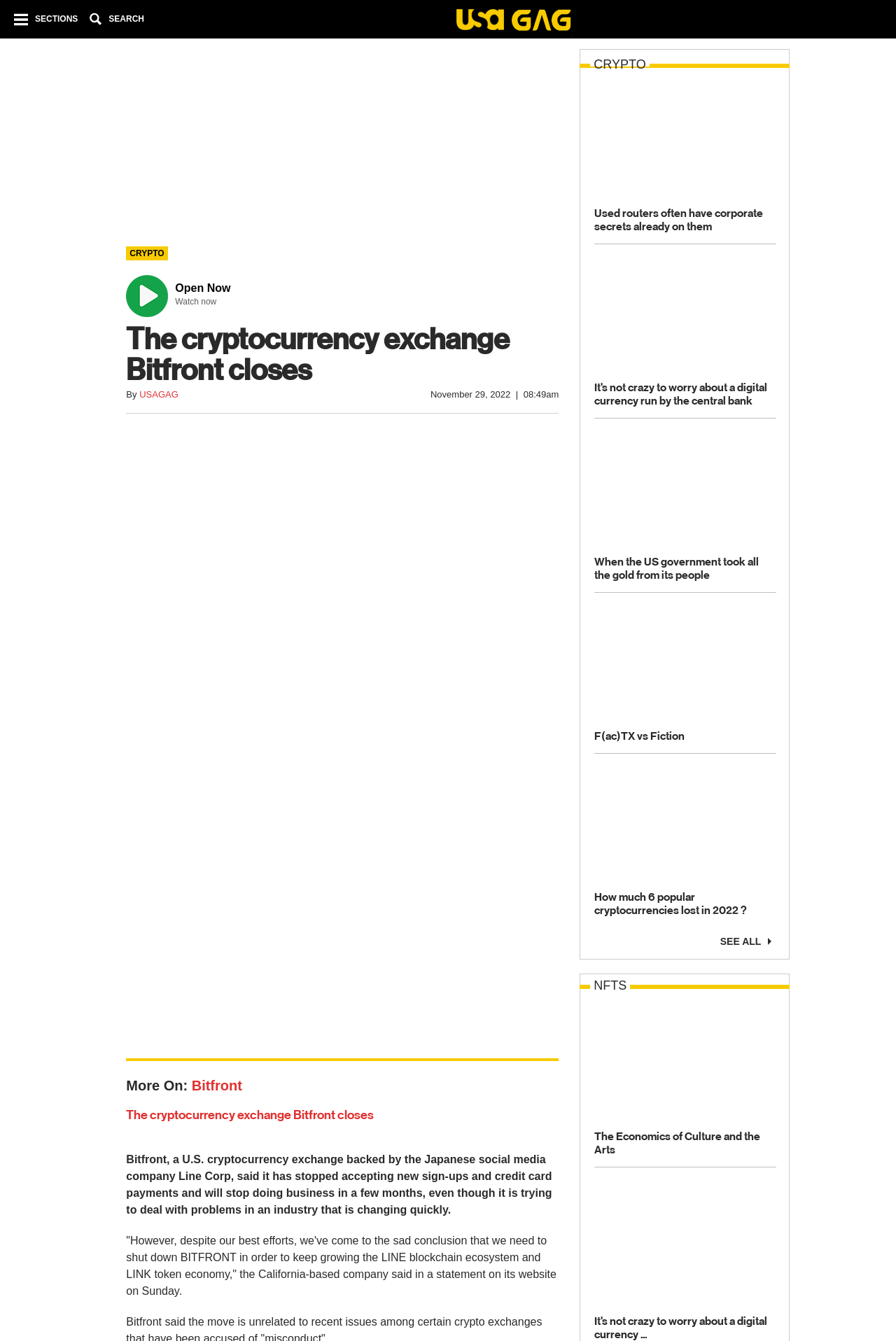What is the purpose of the 'SEARCH' button?
Refer to the image and give a detailed answer to the query.

The 'SEARCH' button is located at the top of the webpage and has a popup menu, indicating that it is used to search for content on the website.